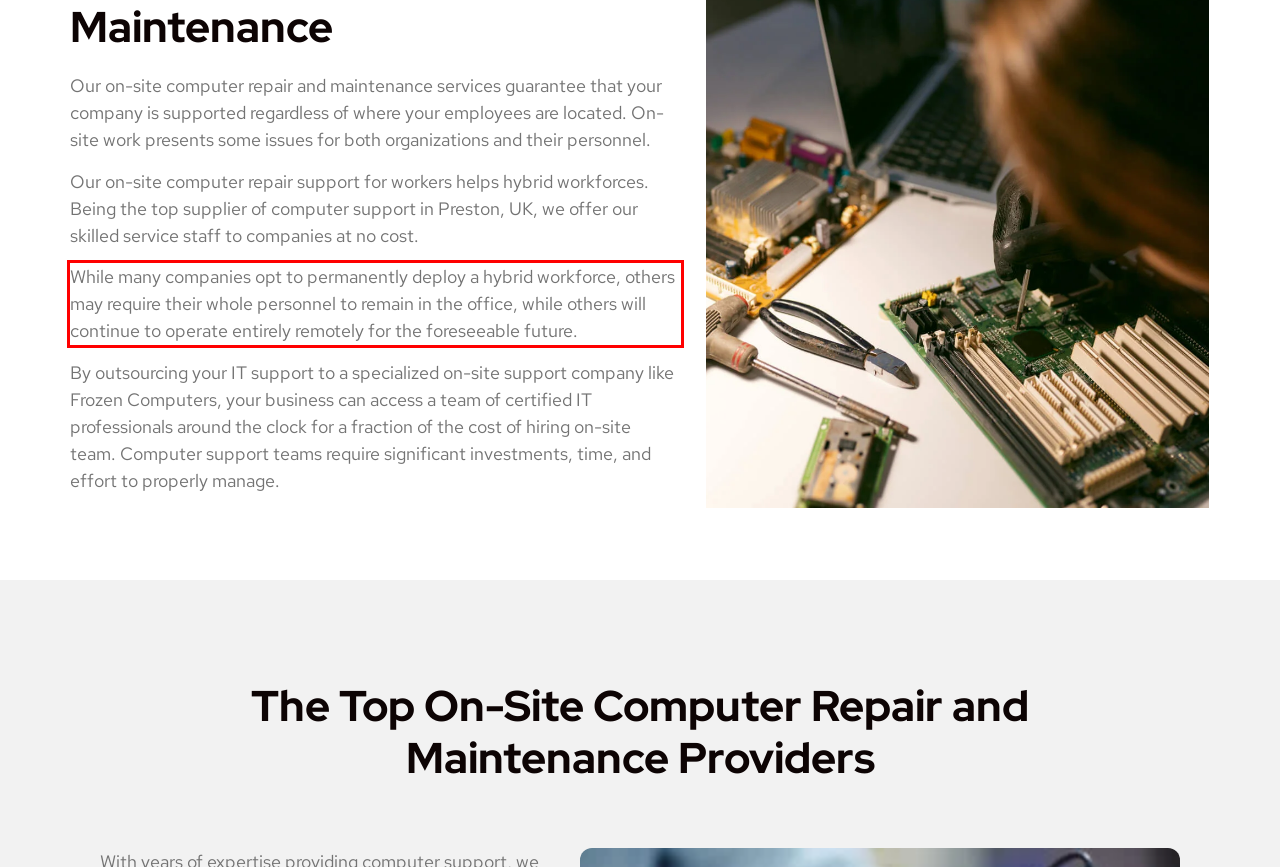Please use OCR to extract the text content from the red bounding box in the provided webpage screenshot.

While many companies opt to permanently deploy a hybrid workforce, others may require their whole personnel to remain in the office, while others will continue to operate entirely remotely for the foreseeable future.